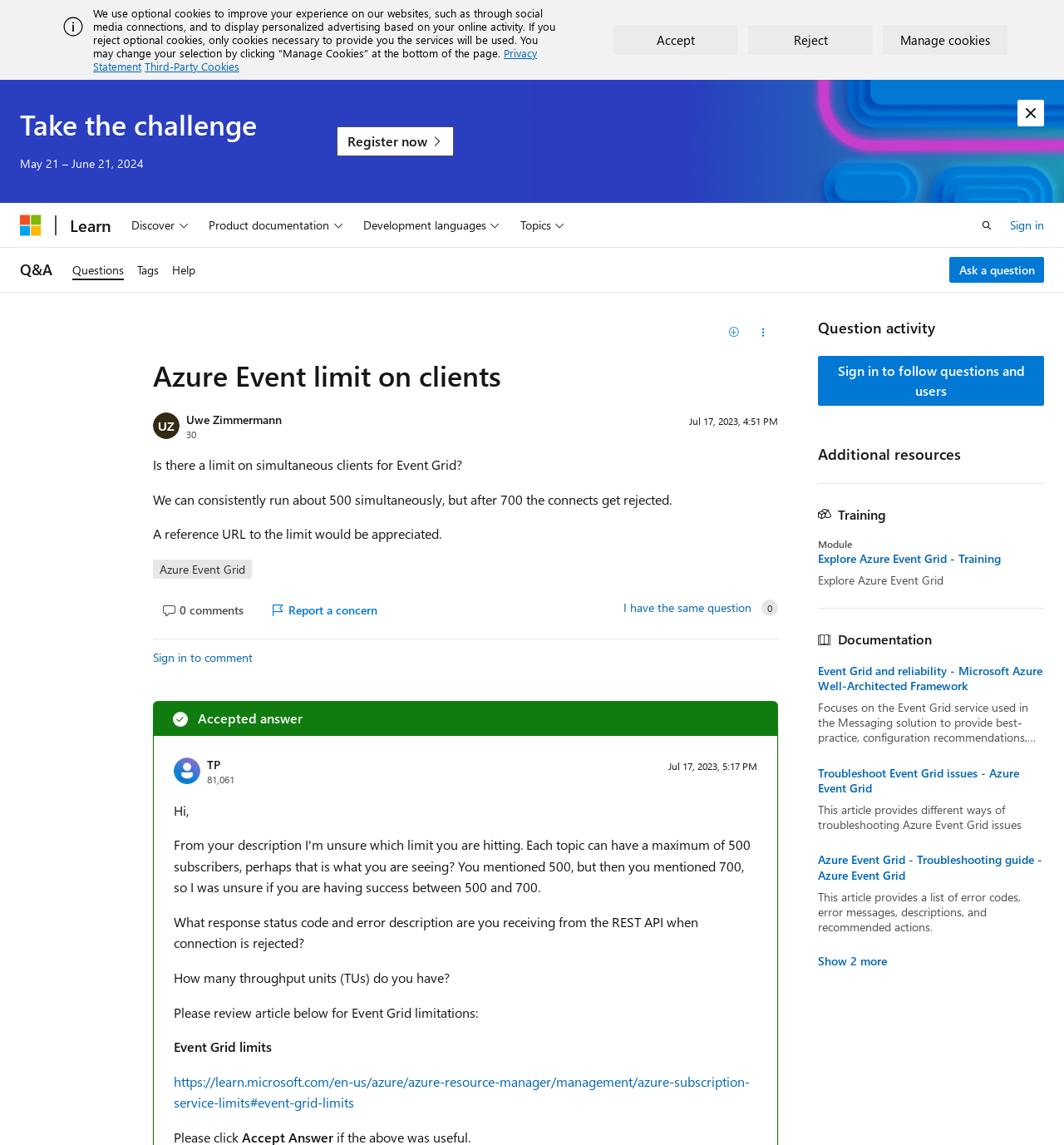Give a one-word or one-phrase response to the question: 
What is the limit on simultaneous clients for Event Grid?

500-700